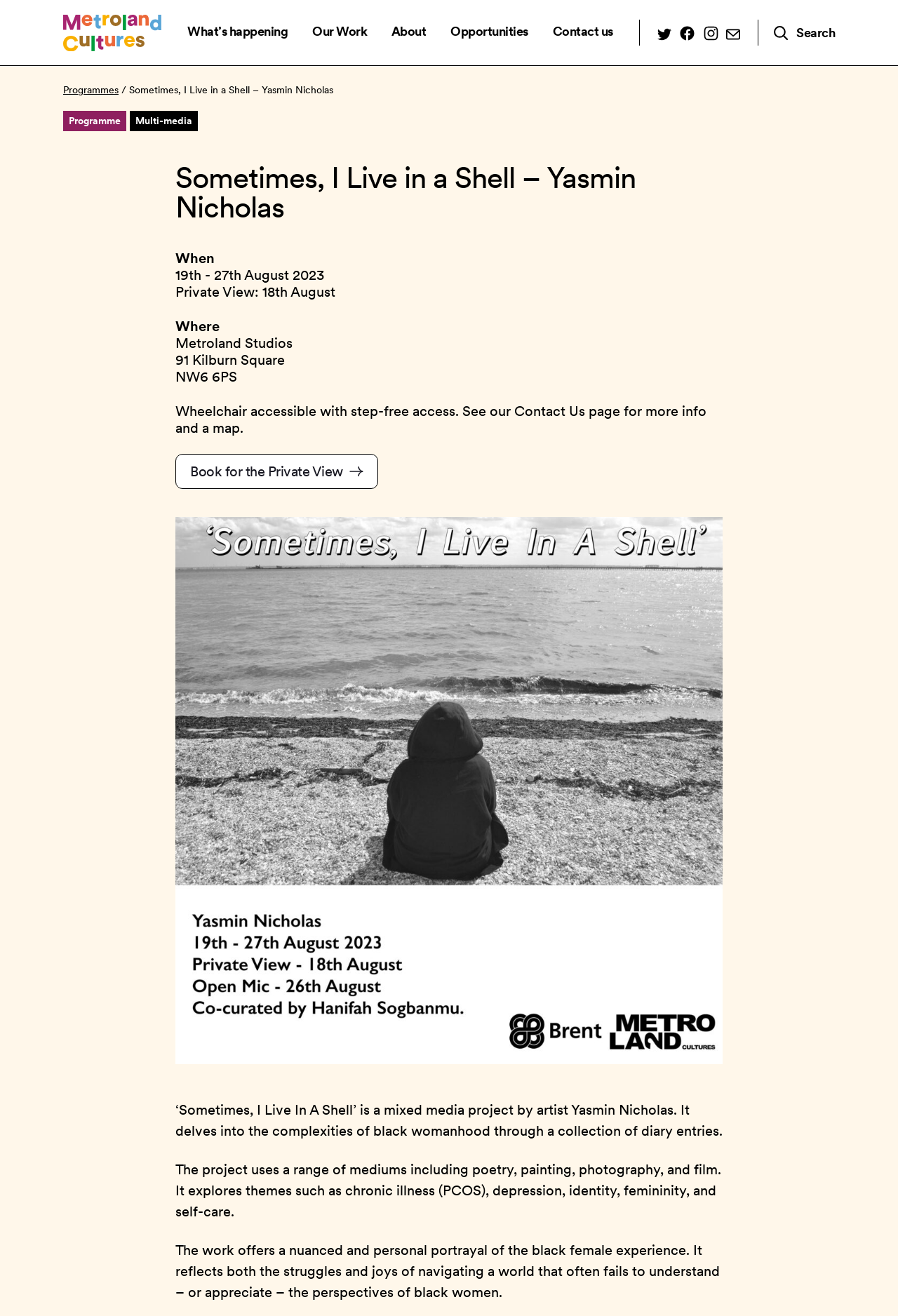Is the Metroland Studios wheelchair accessible?
Please ensure your answer to the question is detailed and covers all necessary aspects.

The answer can be found in the static text 'Wheelchair accessible with step-free access.' which is located in the 'Where' section, providing information about the accessibility of the venue.